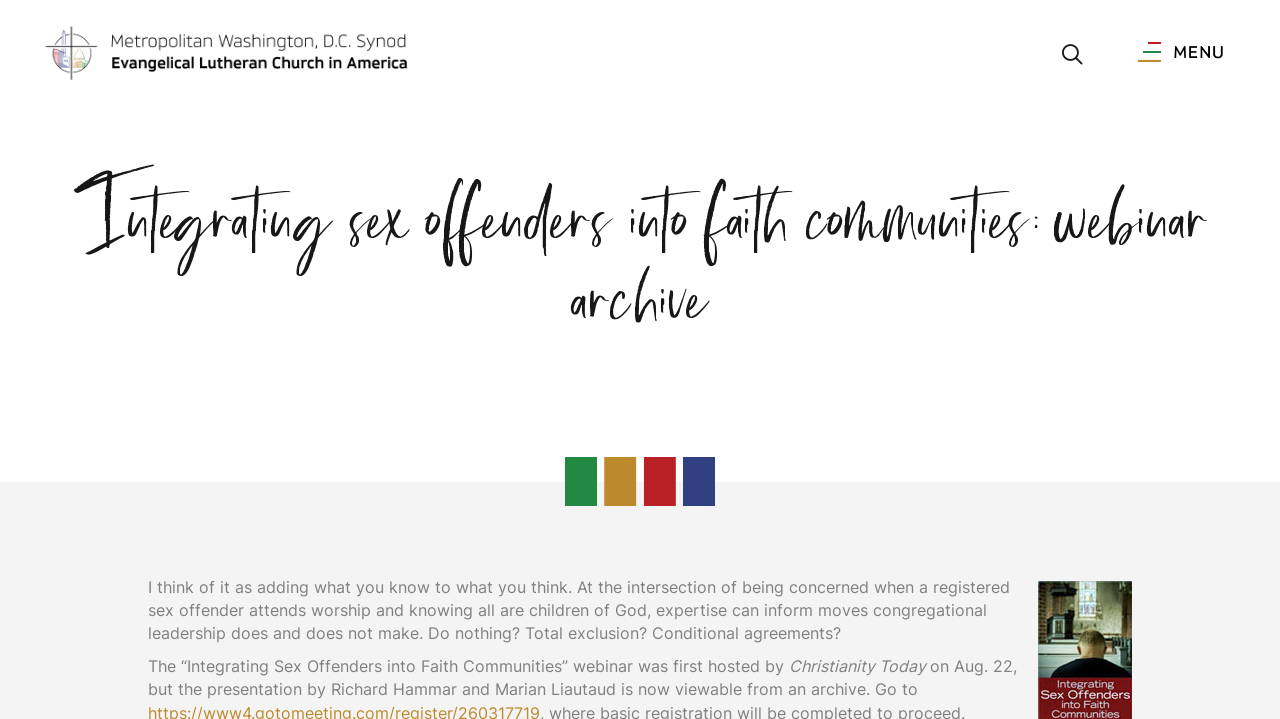Generate a thorough explanation of the webpage's elements.

The webpage appears to be an archive page for a webinar on integrating sex offenders into faith communities. At the top left corner, there is a logo navigation bar with a scrolling feature, accompanied by a search form to the right. Above the main content, there is a heading that reads "Integrating sex offenders into faith communities: webinar archive". 

Below the heading, there is an image, likely a graphic or an icon, positioned to the right of the heading. The main content of the page consists of three paragraphs of text. The first paragraph discusses the importance of considering both concern for the community and the understanding that all individuals are children of God when making decisions about integrating sex offenders into faith communities. 

The second paragraph mentions that the webinar was initially hosted by Christianity Today on August 22. The third paragraph provides information on how to access the archived presentation by Richard Hammar and Marian Liautaud. There are a total of four images on the page, including the logo navigation bar, the graphic/icon above the main content, and two other images, one of which is likely a logo or icon for Christianity Today.